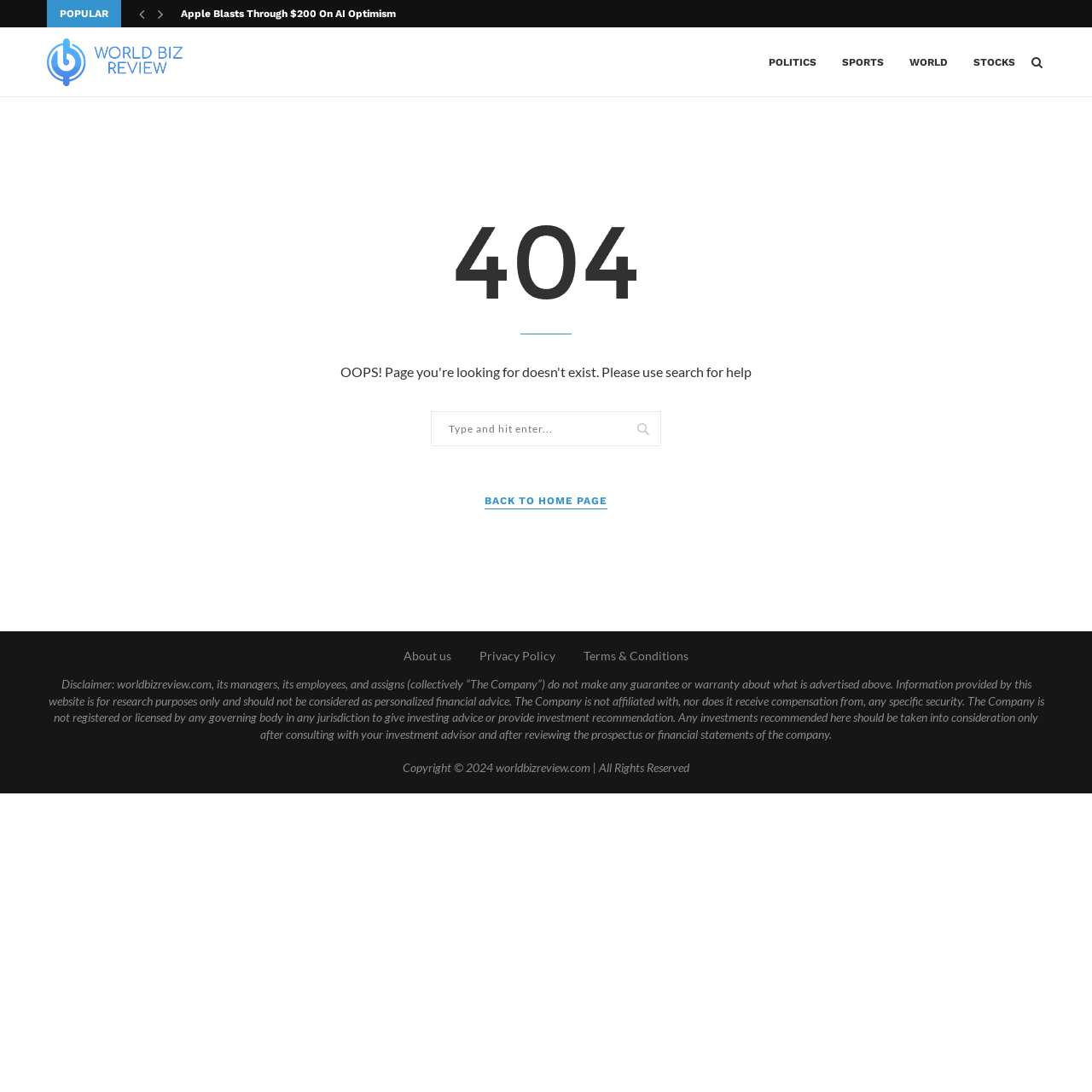Using the description "World", predict the bounding box of the relevant HTML element.

[0.833, 0.026, 0.868, 0.088]